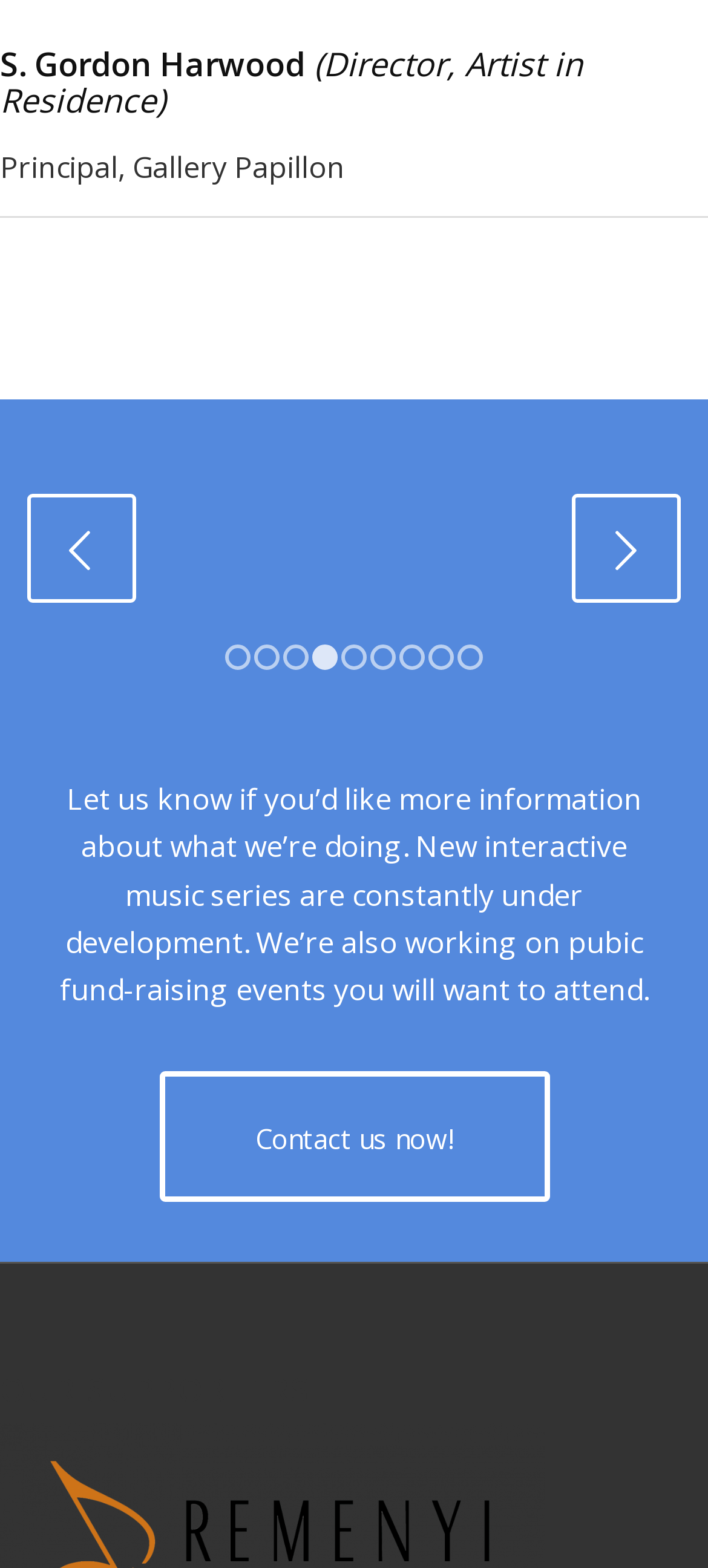Please identify the bounding box coordinates of where to click in order to follow the instruction: "Contact us now!".

[0.224, 0.684, 0.776, 0.767]